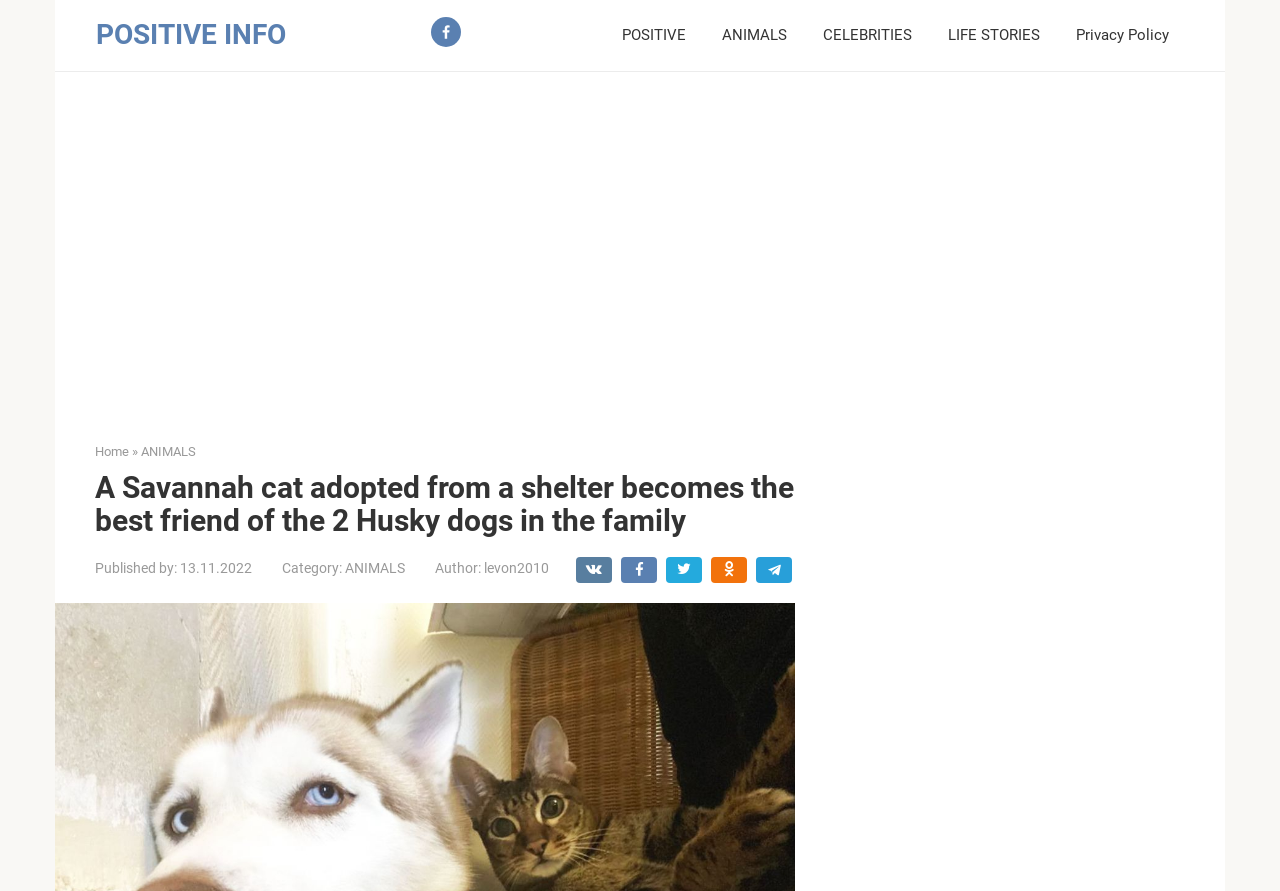Identify the bounding box coordinates of the clickable region to carry out the given instruction: "Read about Category ANIMALS".

[0.27, 0.628, 0.316, 0.646]